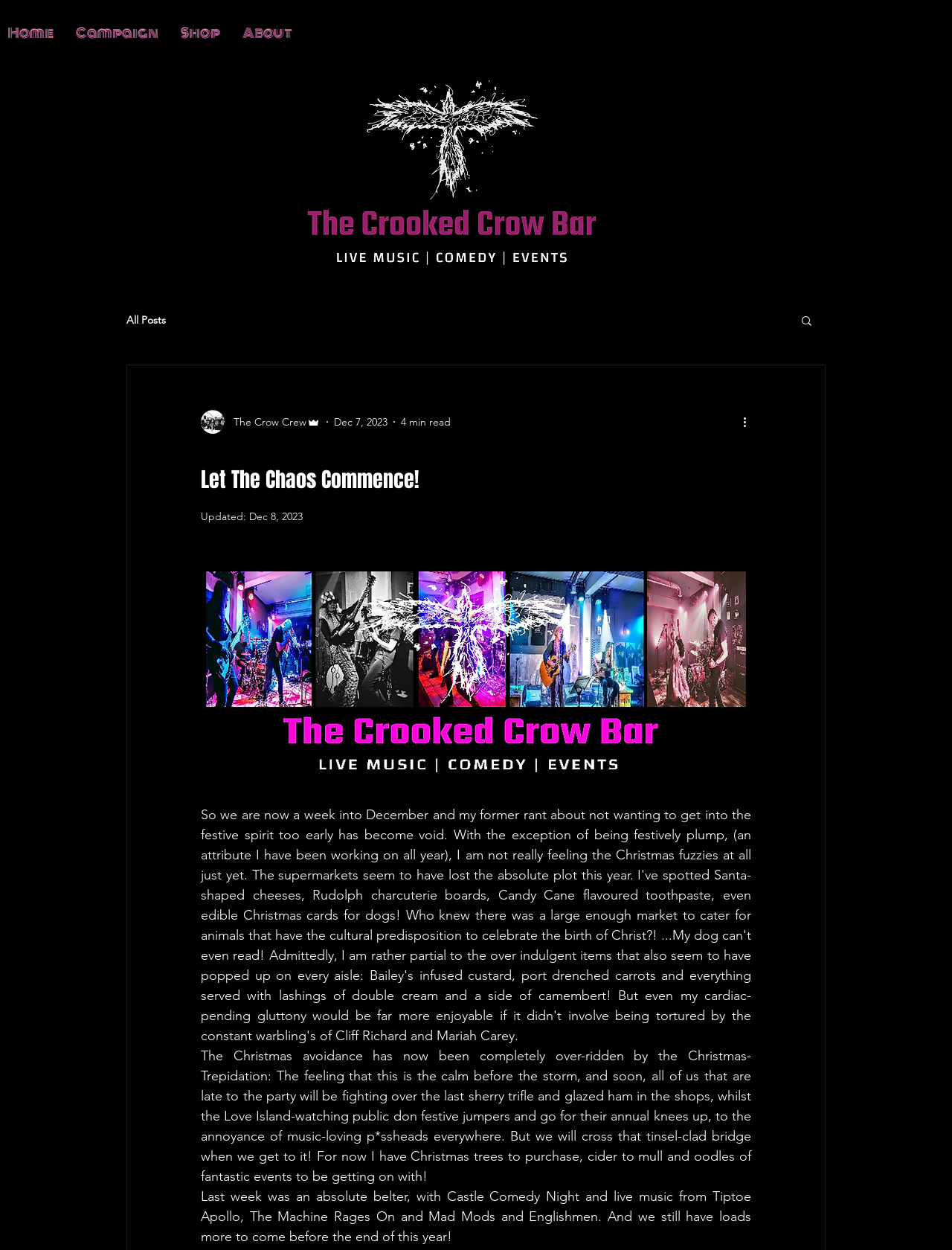Provide the bounding box coordinates in the format (top-left x, top-left y, bottom-right x, bottom-right y). All values are floating point numbers between 0 and 1. Determine the bounding box coordinate of the UI element described as: About

[0.243, 0.012, 0.319, 0.042]